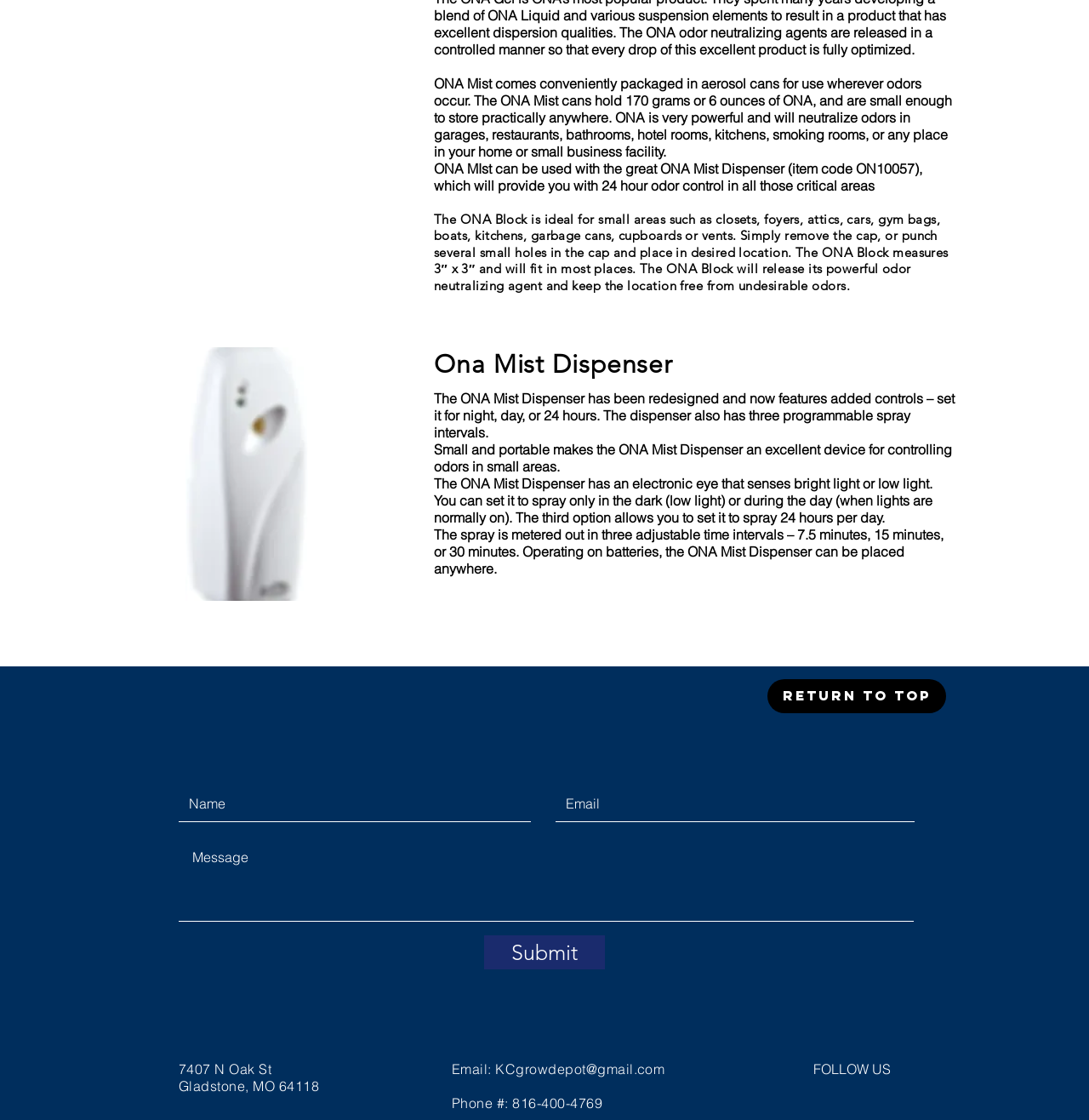What is the address of the company?
Based on the visual details in the image, please answer the question thoroughly.

The webpage provides the company's address as 7407 N Oak St Gladstone, MO 64118, along with an email address and phone number for contact purposes.